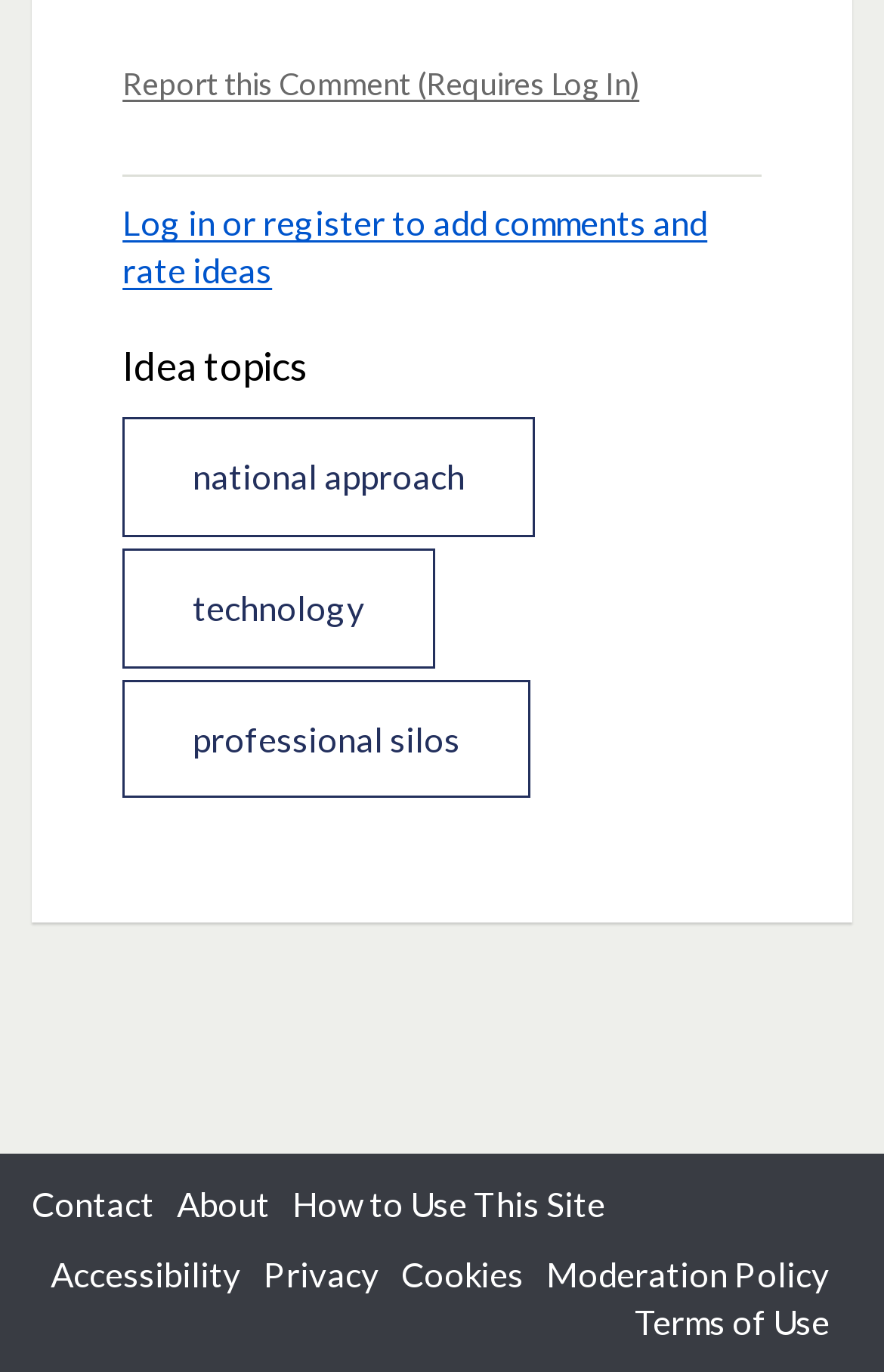How many links are there in the footer?
Based on the screenshot, provide your answer in one word or phrase.

8